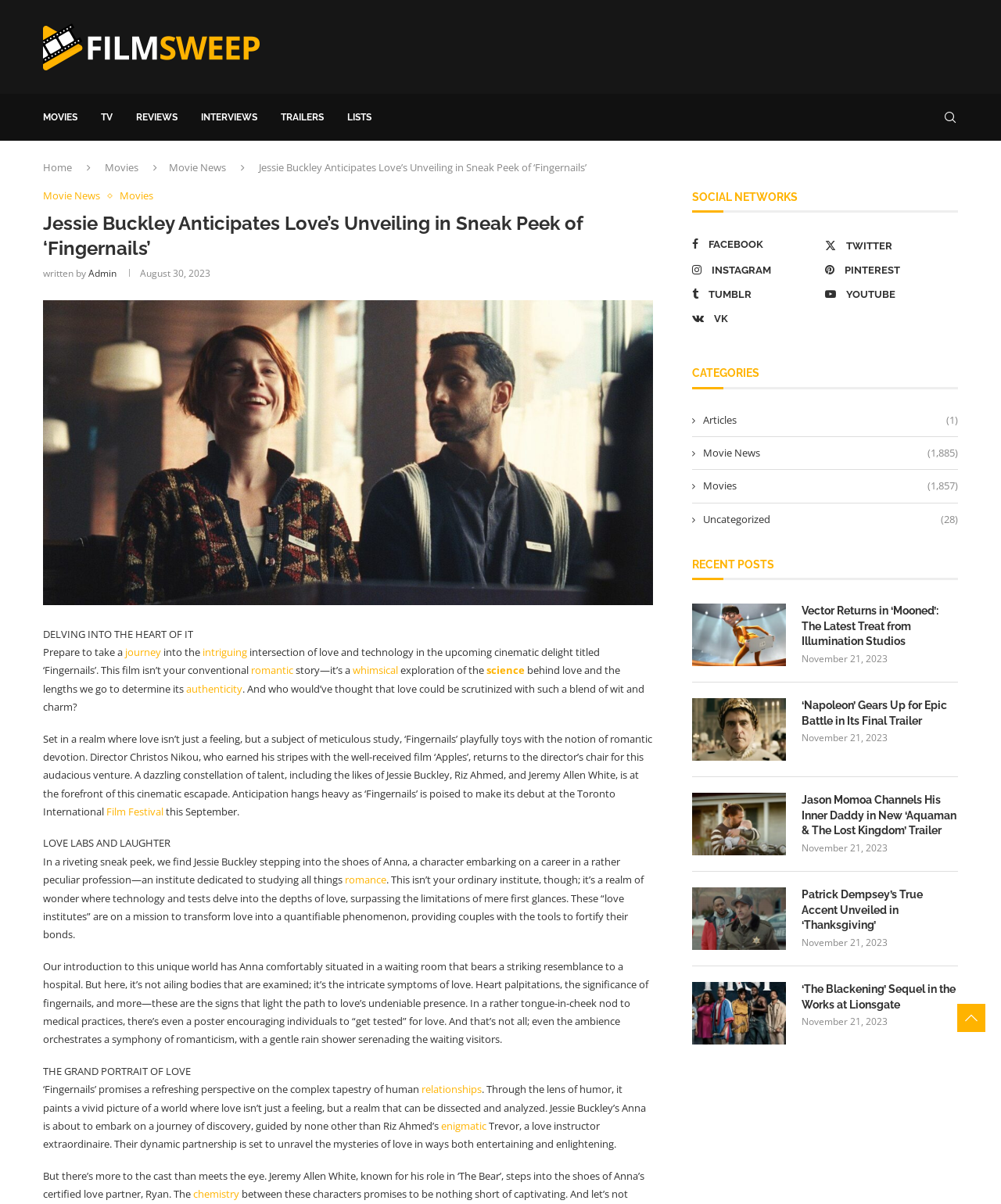Please specify the bounding box coordinates of the clickable region to carry out the following instruction: "Read the 'MOVIES' category". The coordinates should be four float numbers between 0 and 1, in the format [left, top, right, bottom].

[0.043, 0.079, 0.077, 0.116]